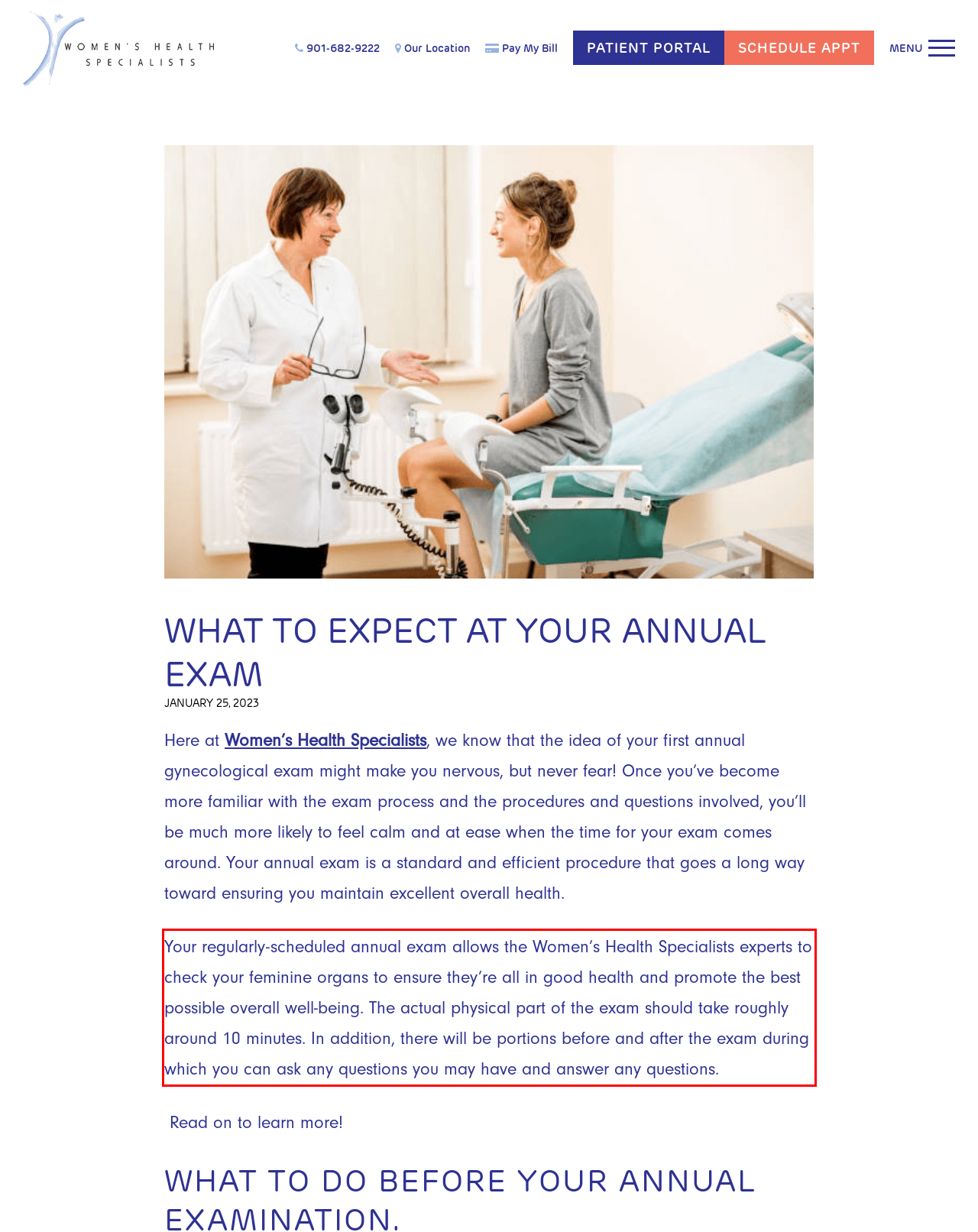You are presented with a webpage screenshot featuring a red bounding box. Perform OCR on the text inside the red bounding box and extract the content.

Your regularly-scheduled annual exam allows the Women’s Health Specialists experts to check your feminine organs to ensure they’re all in good health and promote the best possible overall well-being. The actual physical part of the exam should take roughly around 10 minutes. In addition, there will be portions before and after the exam during which you can ask any questions you may have and answer any questions.